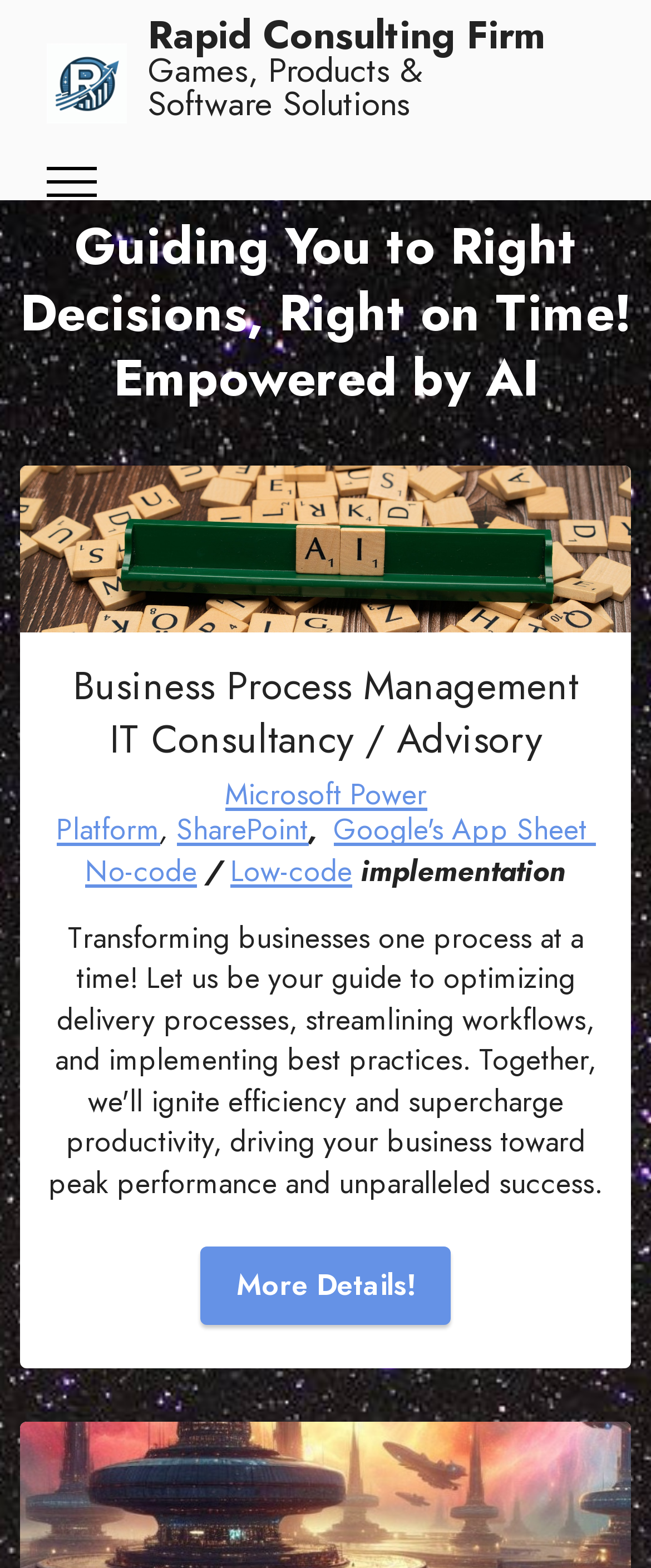Please find the bounding box for the following UI element description. Provide the coordinates in (top-left x, top-left y, bottom-right x, bottom-right y) format, with values between 0 and 1: No-code

[0.131, 0.541, 0.303, 0.569]